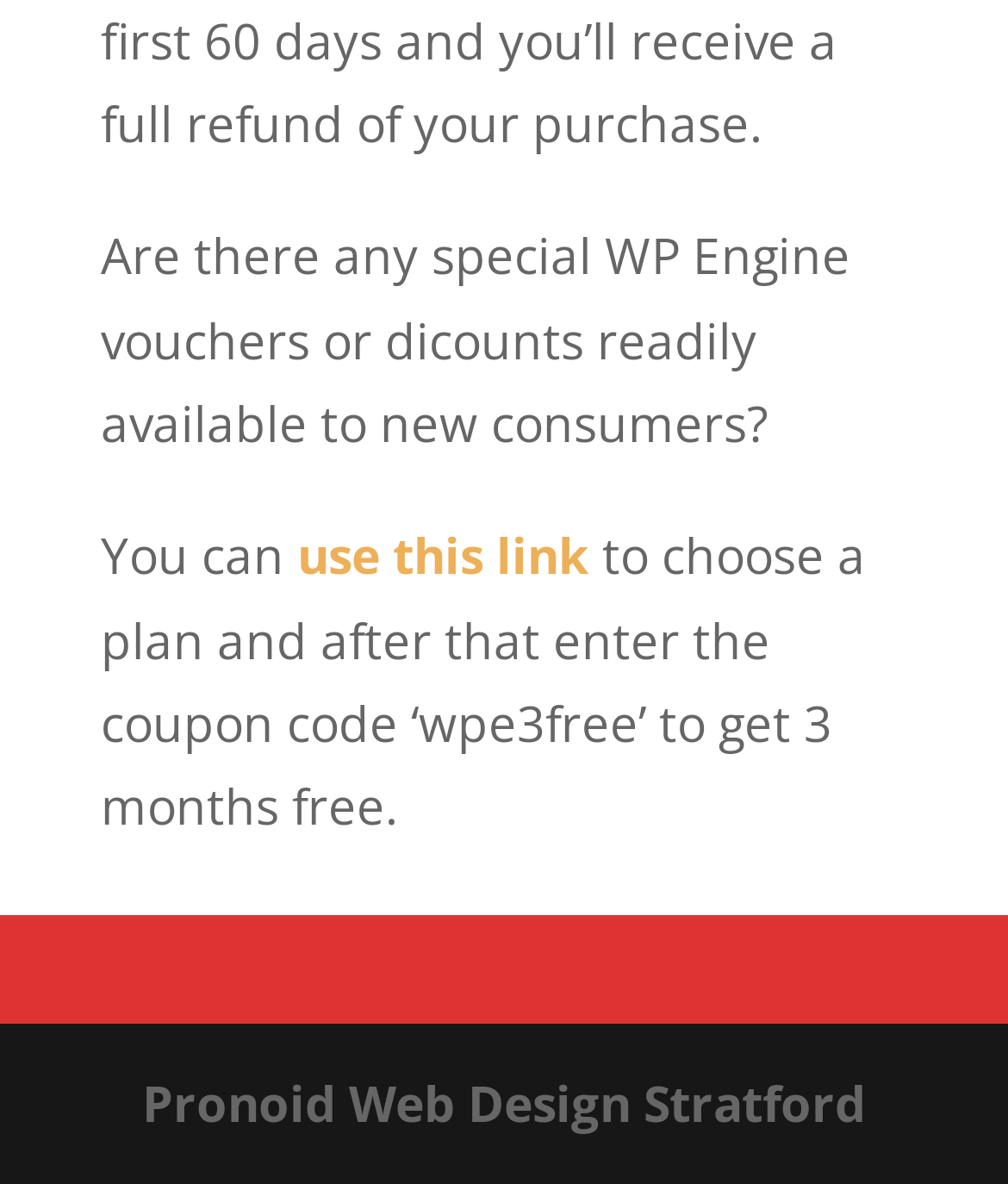Using the element description Pronoid Web Design Stratford, predict the bounding box coordinates for the UI element. Provide the coordinates in (top-left x, top-left y, bottom-right x, bottom-right y) format with values ranging from 0 to 1.

[0.141, 0.903, 0.859, 0.96]